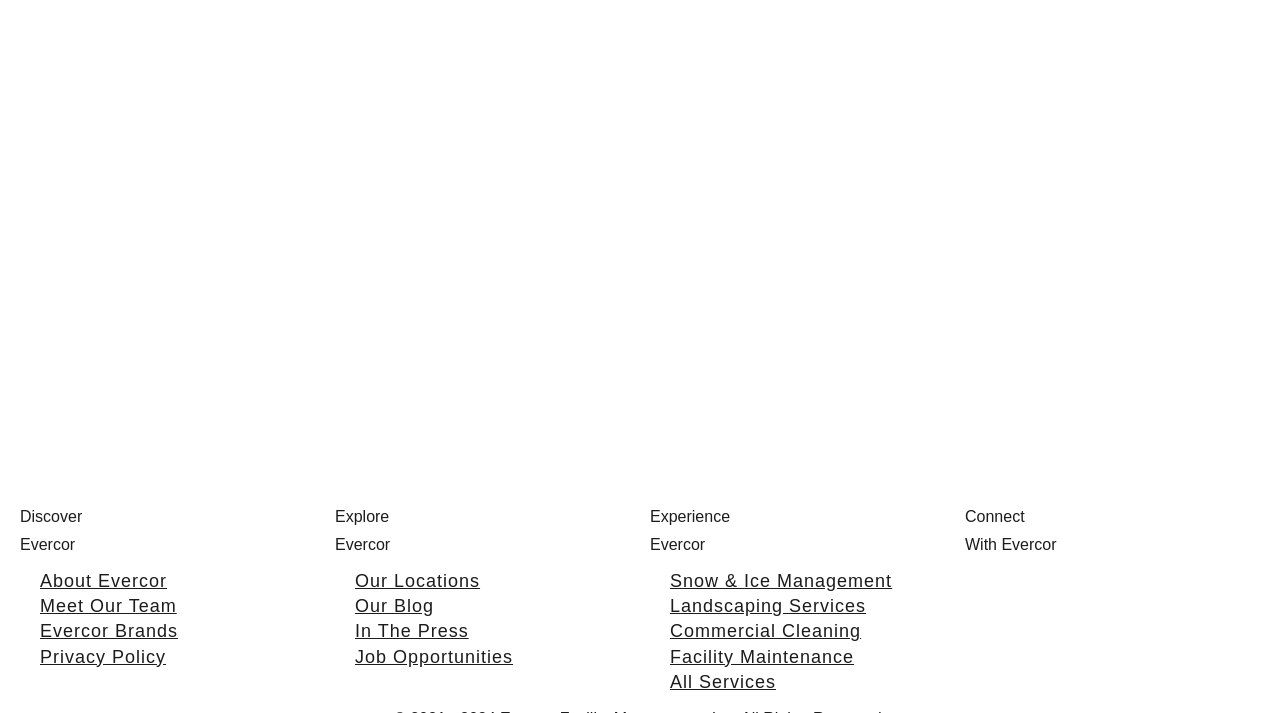Please answer the following question using a single word or phrase: 
What is the text above the 'Evercor' logo?

Discover